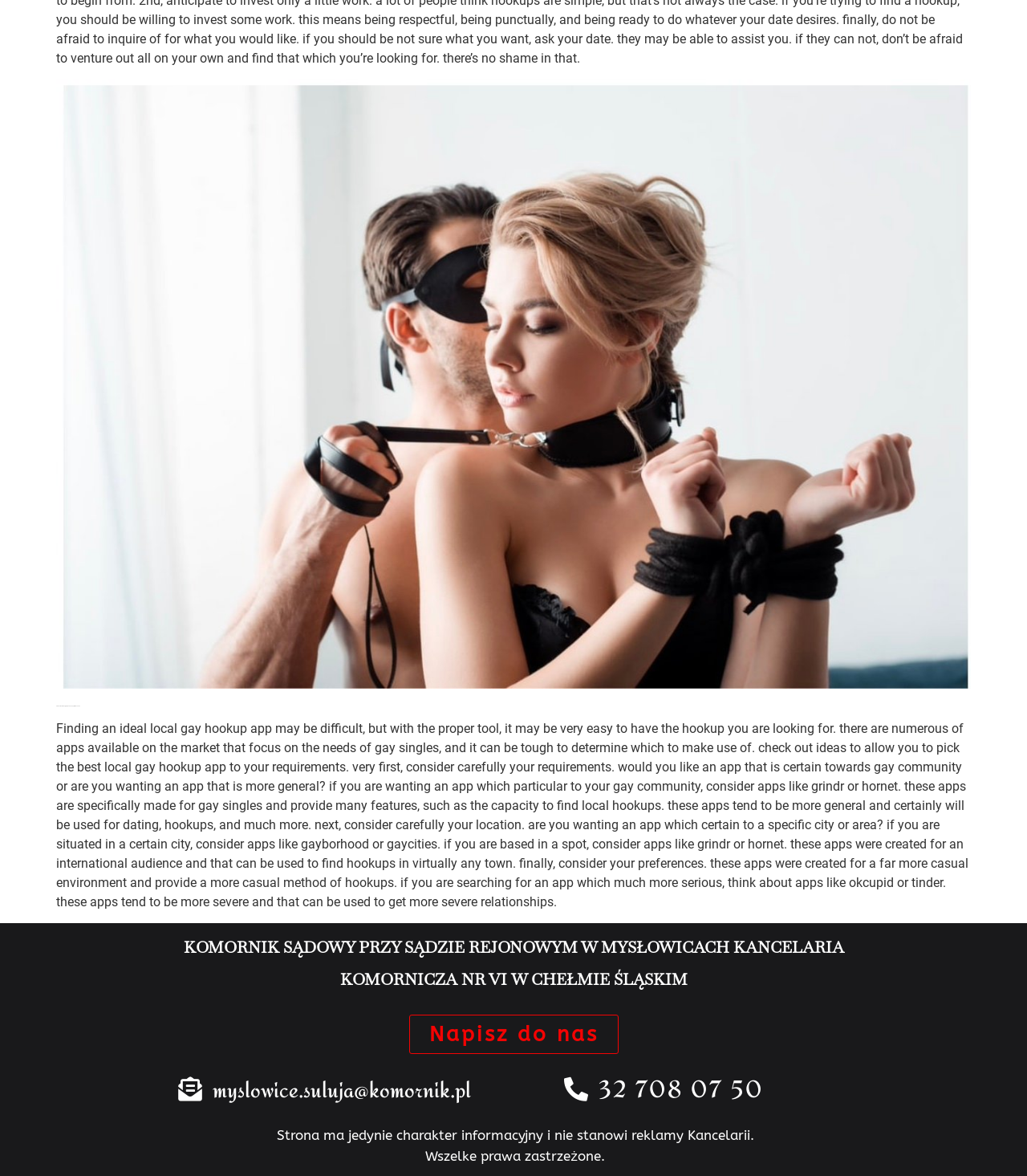Please respond in a single word or phrase: 
What is the tone of the webpage's content?

Informative